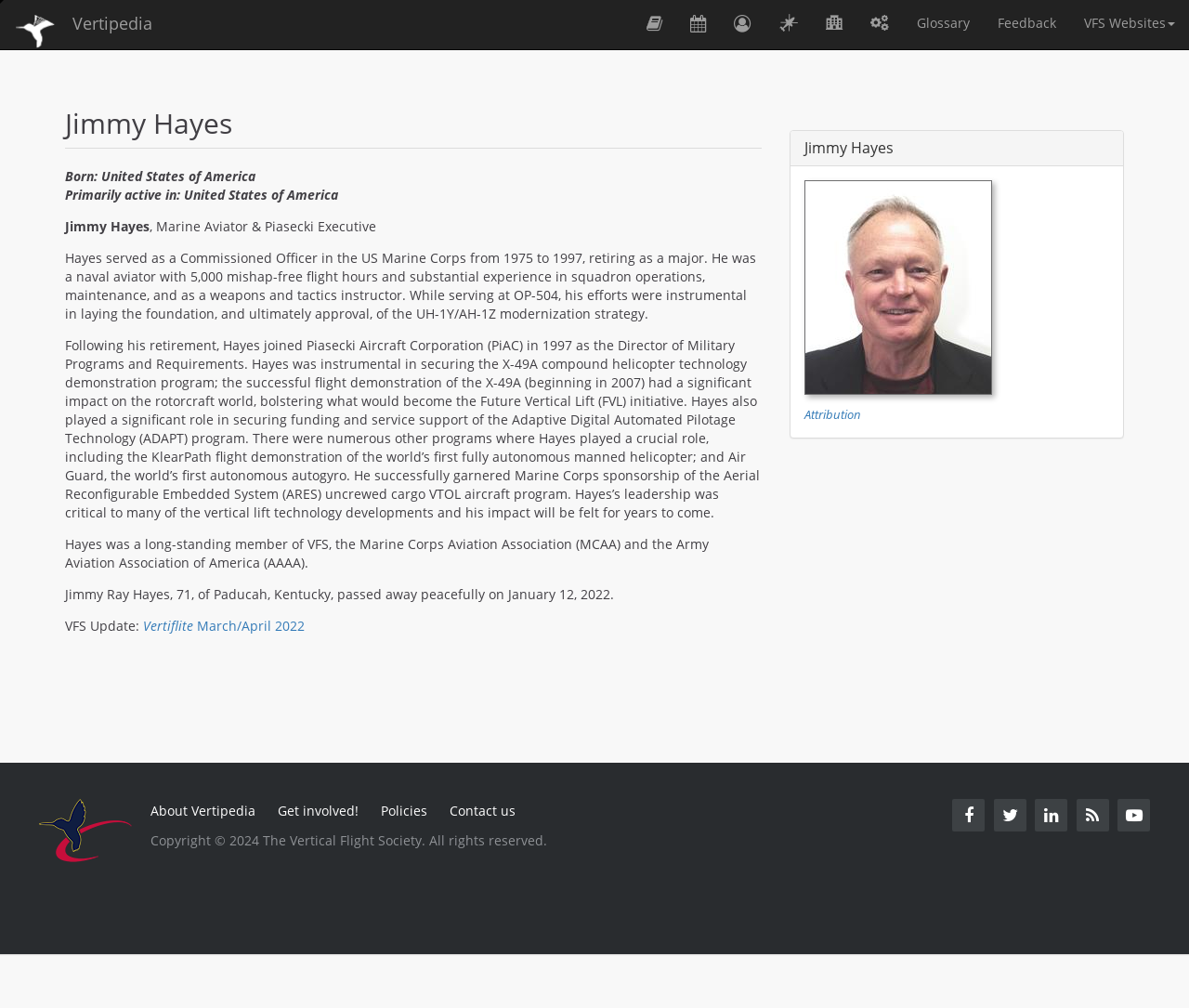Pinpoint the bounding box coordinates of the area that should be clicked to complete the following instruction: "Check the Feedback link". The coordinates must be given as four float numbers between 0 and 1, i.e., [left, top, right, bottom].

[0.827, 0.0, 0.9, 0.046]